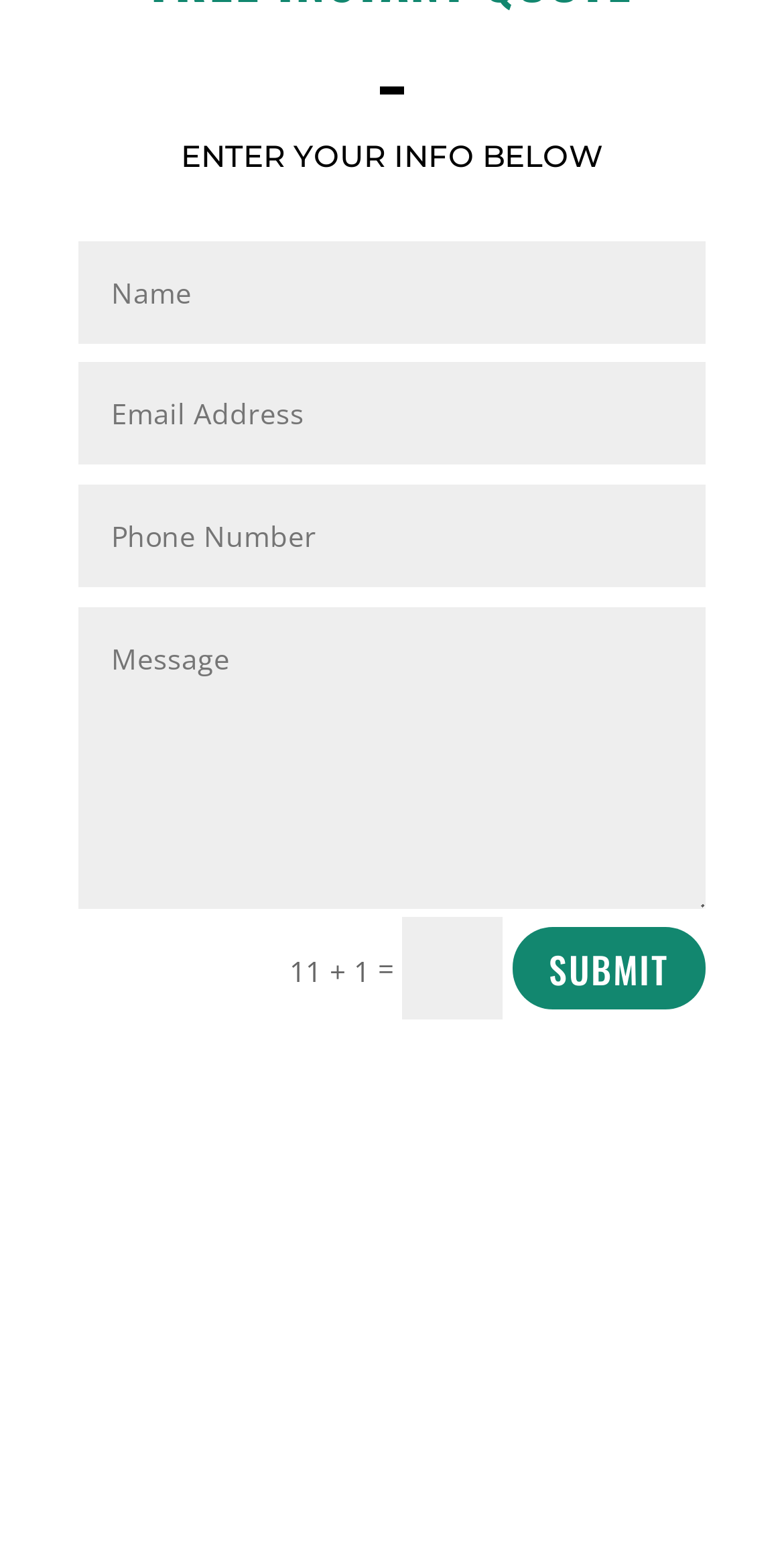Bounding box coordinates must be specified in the format (top-left x, top-left y, bottom-right x, bottom-right y). All values should be floating point numbers between 0 and 1. What are the bounding box coordinates of the UI element described as: name="et_pb_contact_message_1" placeholder="Message"

[0.101, 0.391, 0.9, 0.586]